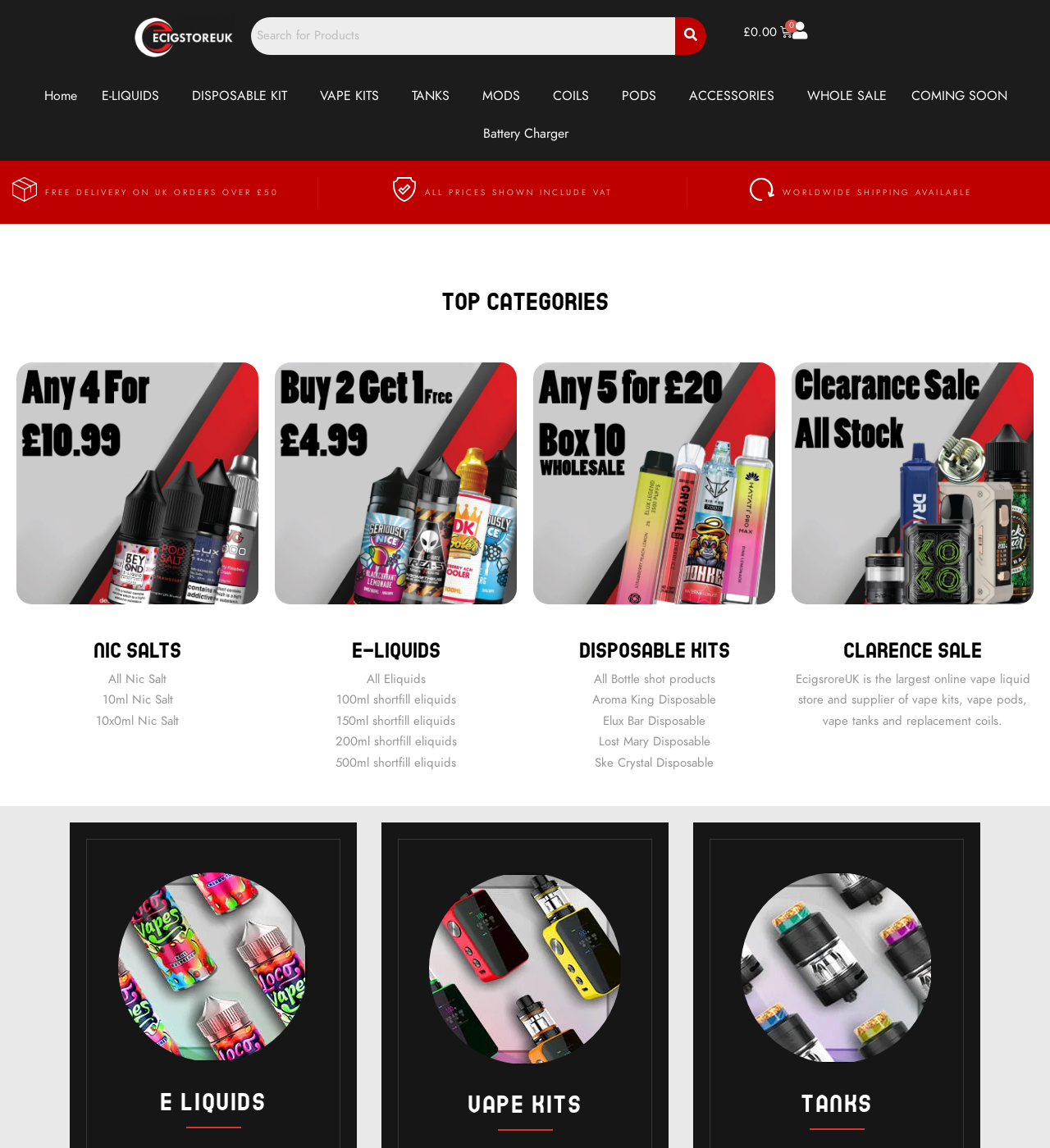What is the logo of the website?
Please ensure your answer is as detailed and informative as possible.

The logo of the website is located at the top left corner of the webpage, and it is an image with the text 'vape-new-logo-305px'.